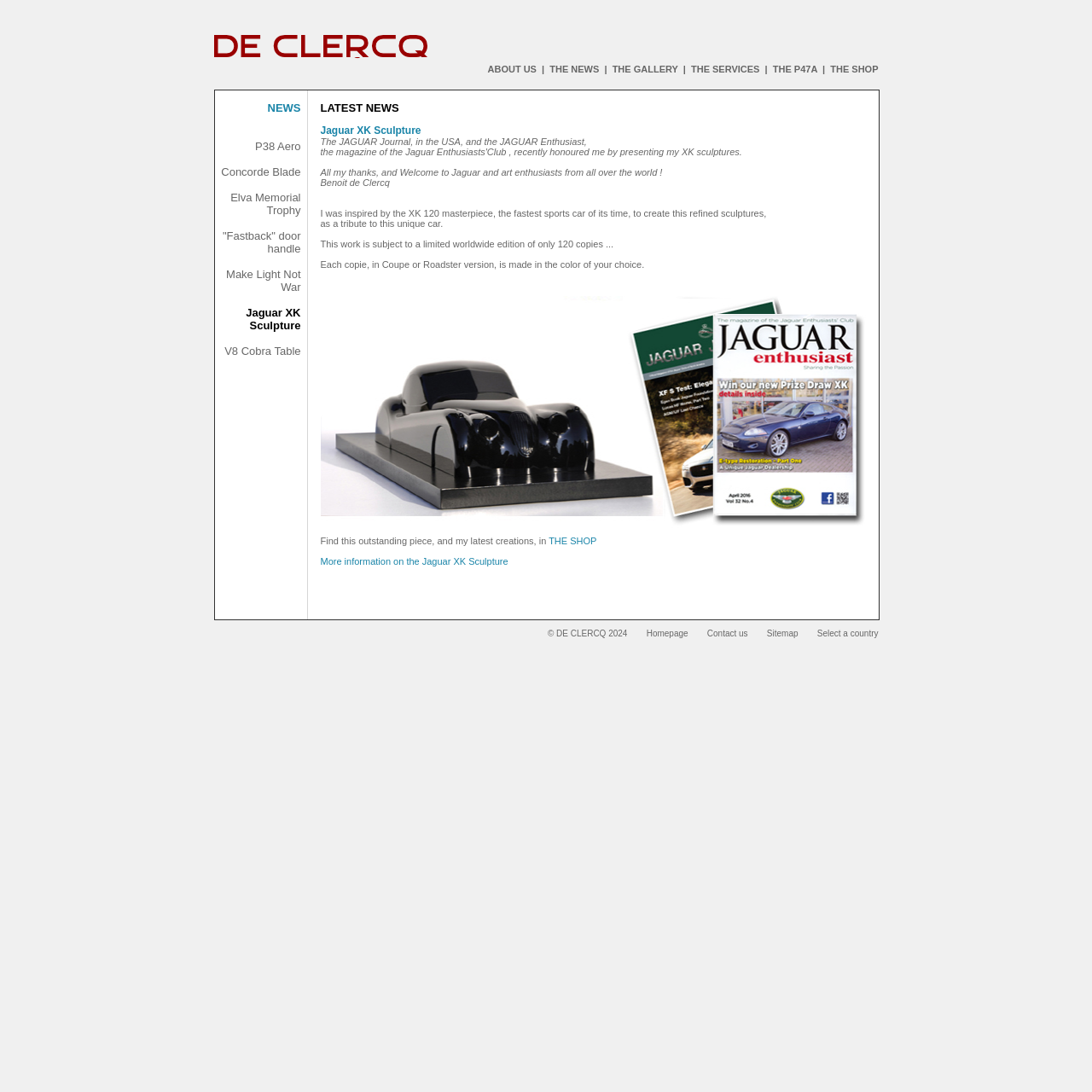Please find the bounding box coordinates for the clickable element needed to perform this instruction: "Visit THE SHOP".

[0.502, 0.491, 0.546, 0.5]